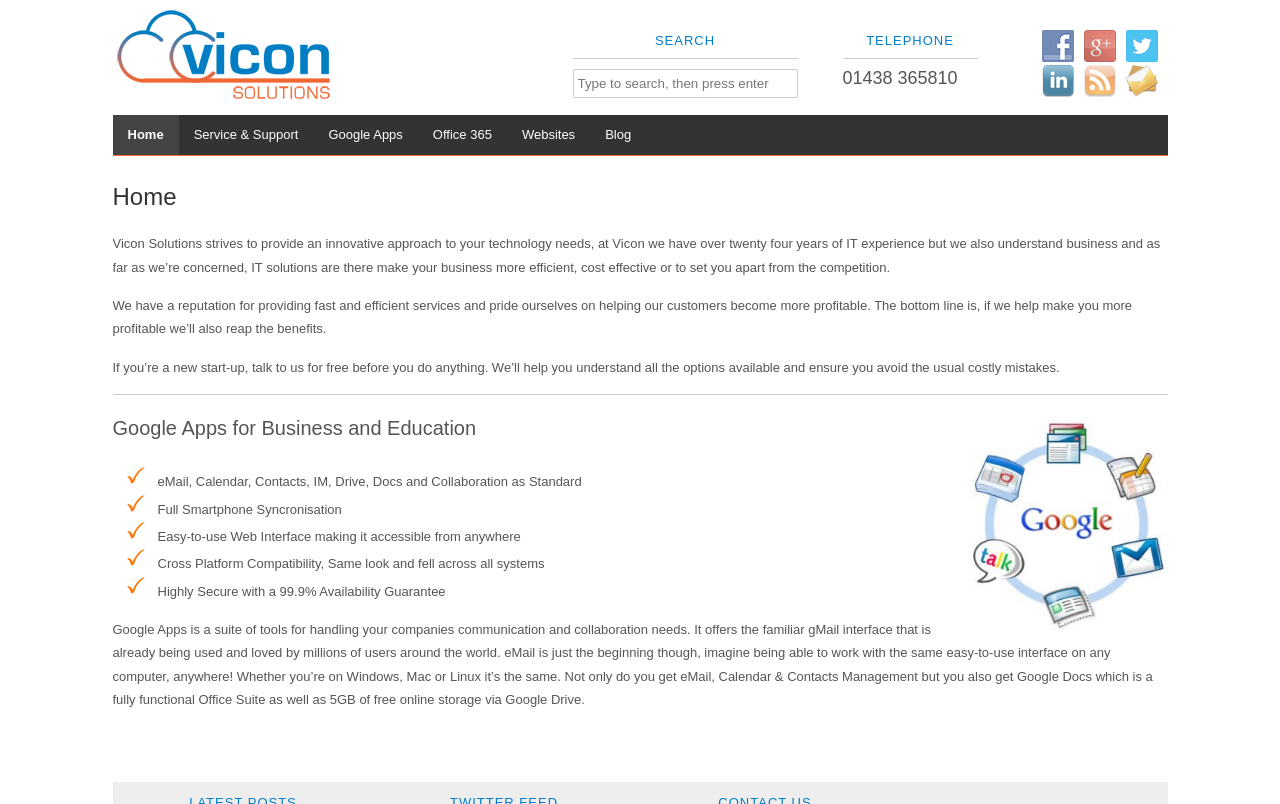What is the company name?
Answer the question with just one word or phrase using the image.

Vicon Solutions